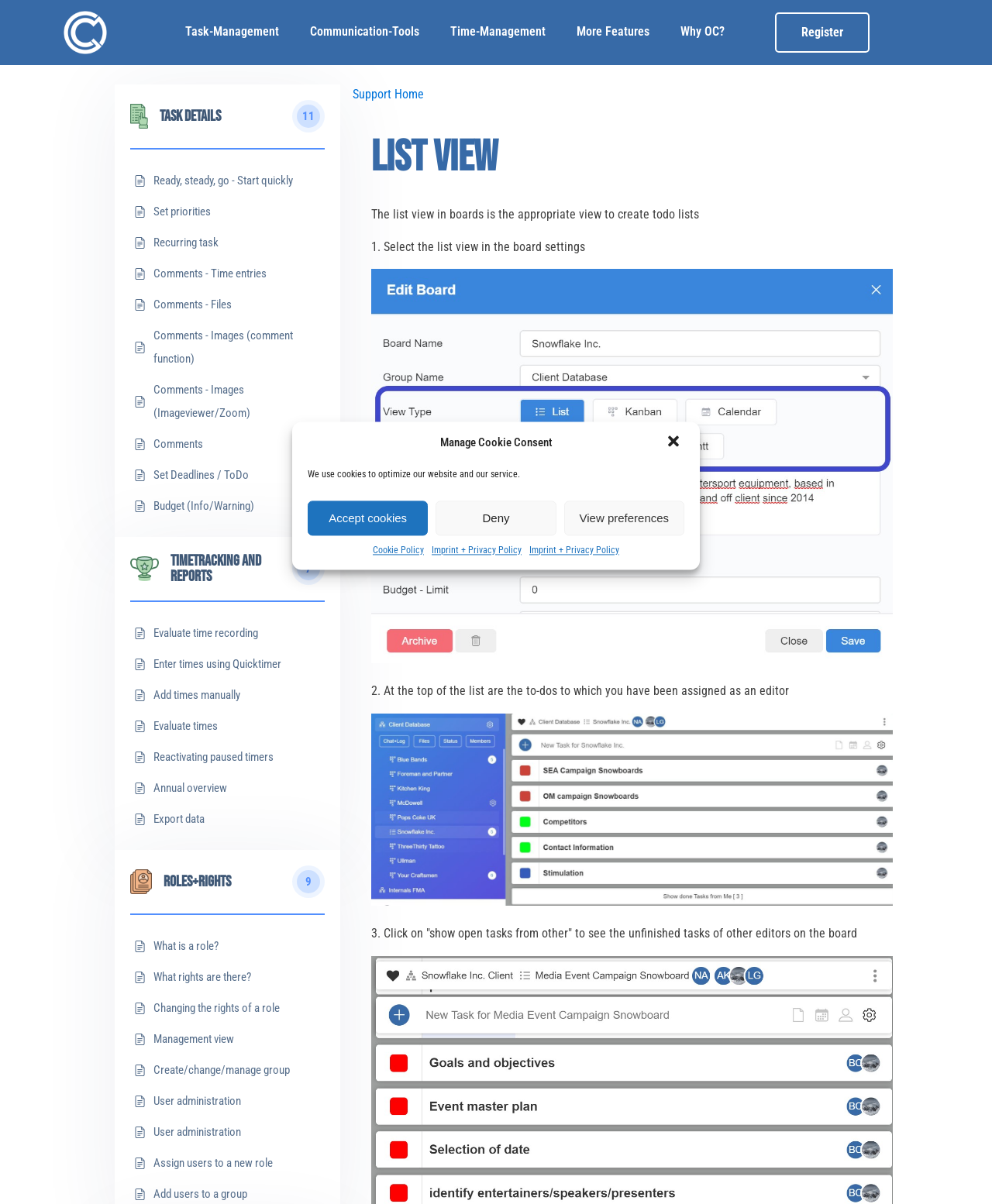Could you provide the bounding box coordinates for the portion of the screen to click to complete this instruction: "Learn about Set priorities"?

[0.155, 0.166, 0.212, 0.185]